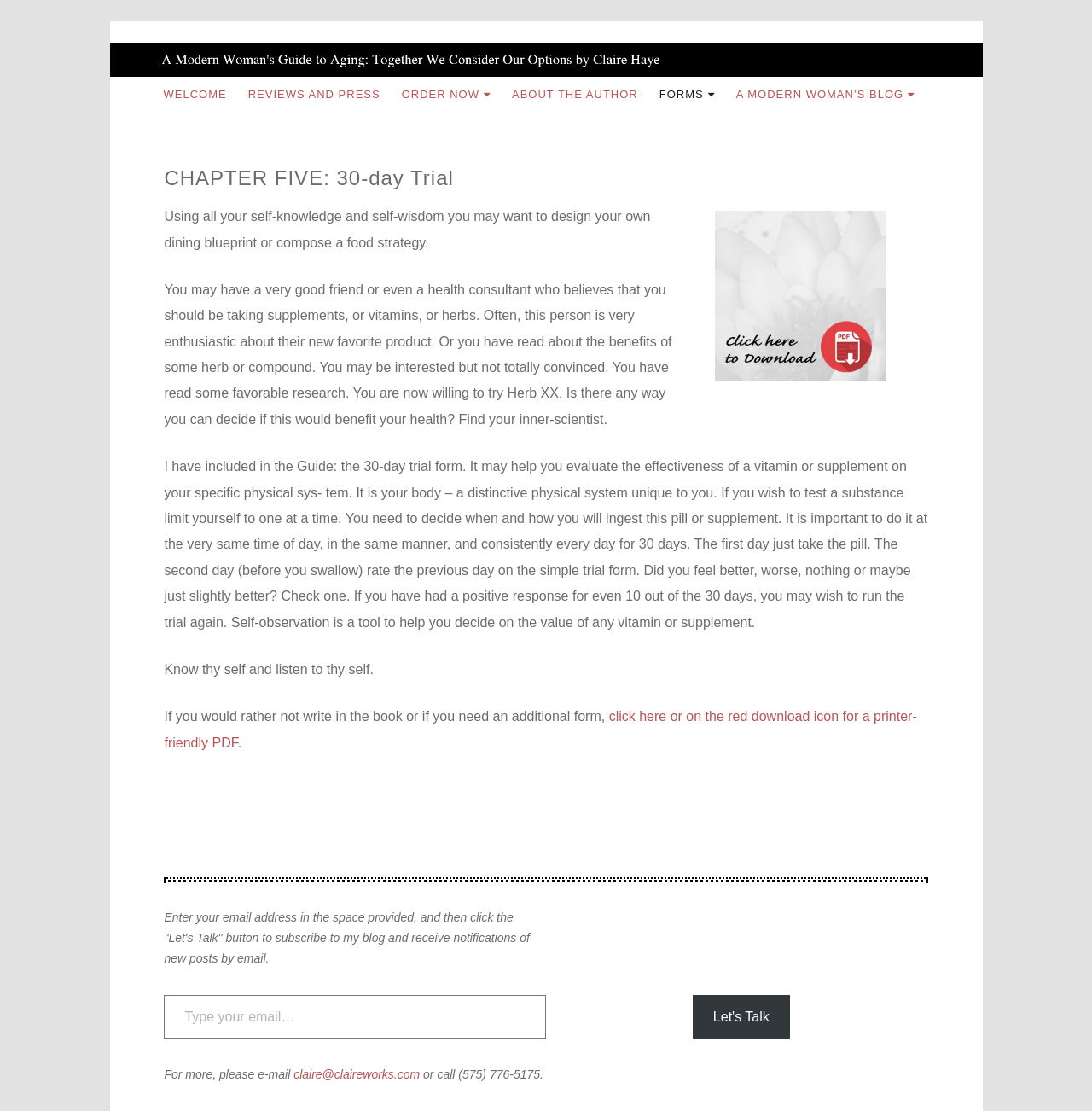Locate the bounding box coordinates of the clickable element to fulfill the following instruction: "Click on the 'click here or on the red download icon for a printer-friendly PDF' link". Provide the coordinates as four float numbers between 0 and 1 in the format [left, top, right, bottom].

[0.15, 0.639, 0.84, 0.675]